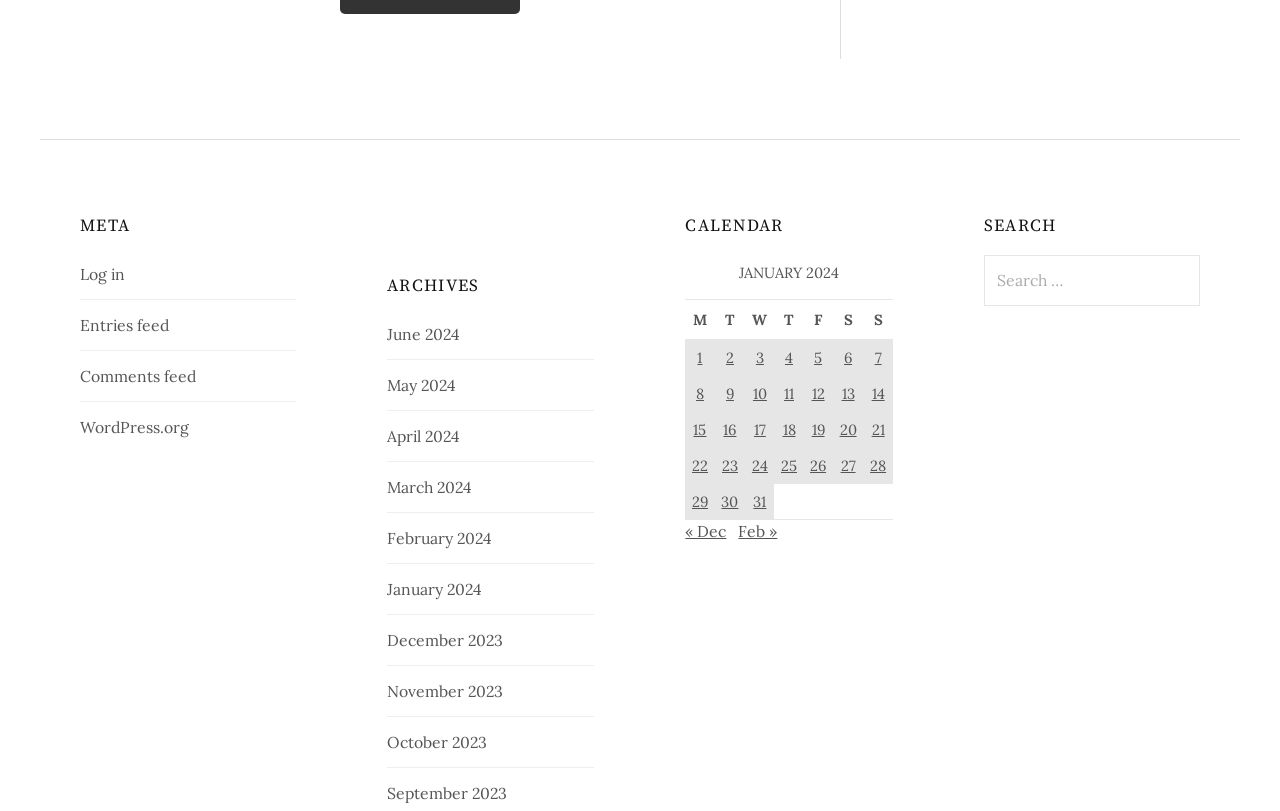Based on the visual content of the image, answer the question thoroughly: What is the first day of the week in the calendar?

The first day of the week in the calendar is 'M' which stands for Monday, as indicated by the column header of the calendar table.